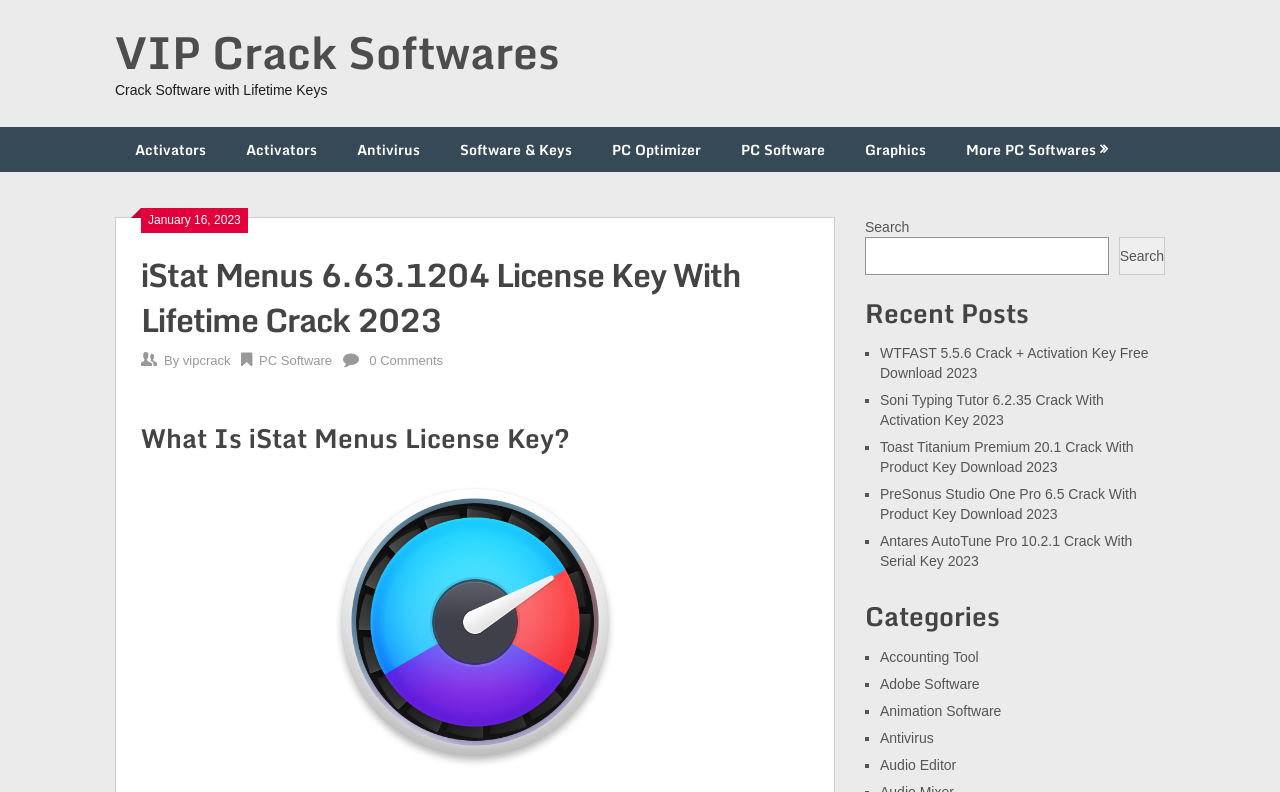What is the category of the software 'iStat Menus 6.63.1204 License Key'?
From the screenshot, provide a brief answer in one word or phrase.

PC Software